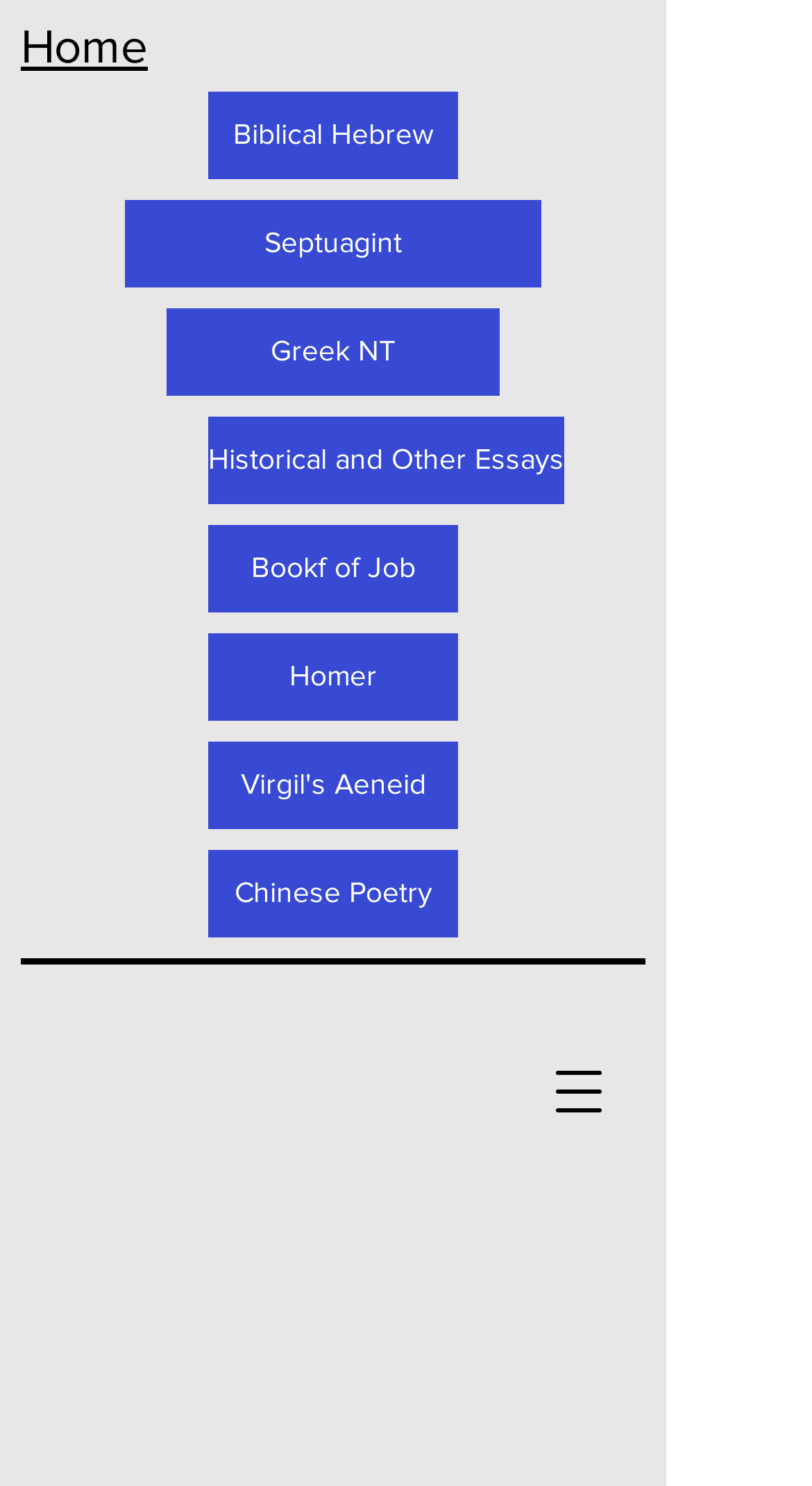Reply to the question with a brief word or phrase: Is there a navigation menu on the page?

Yes